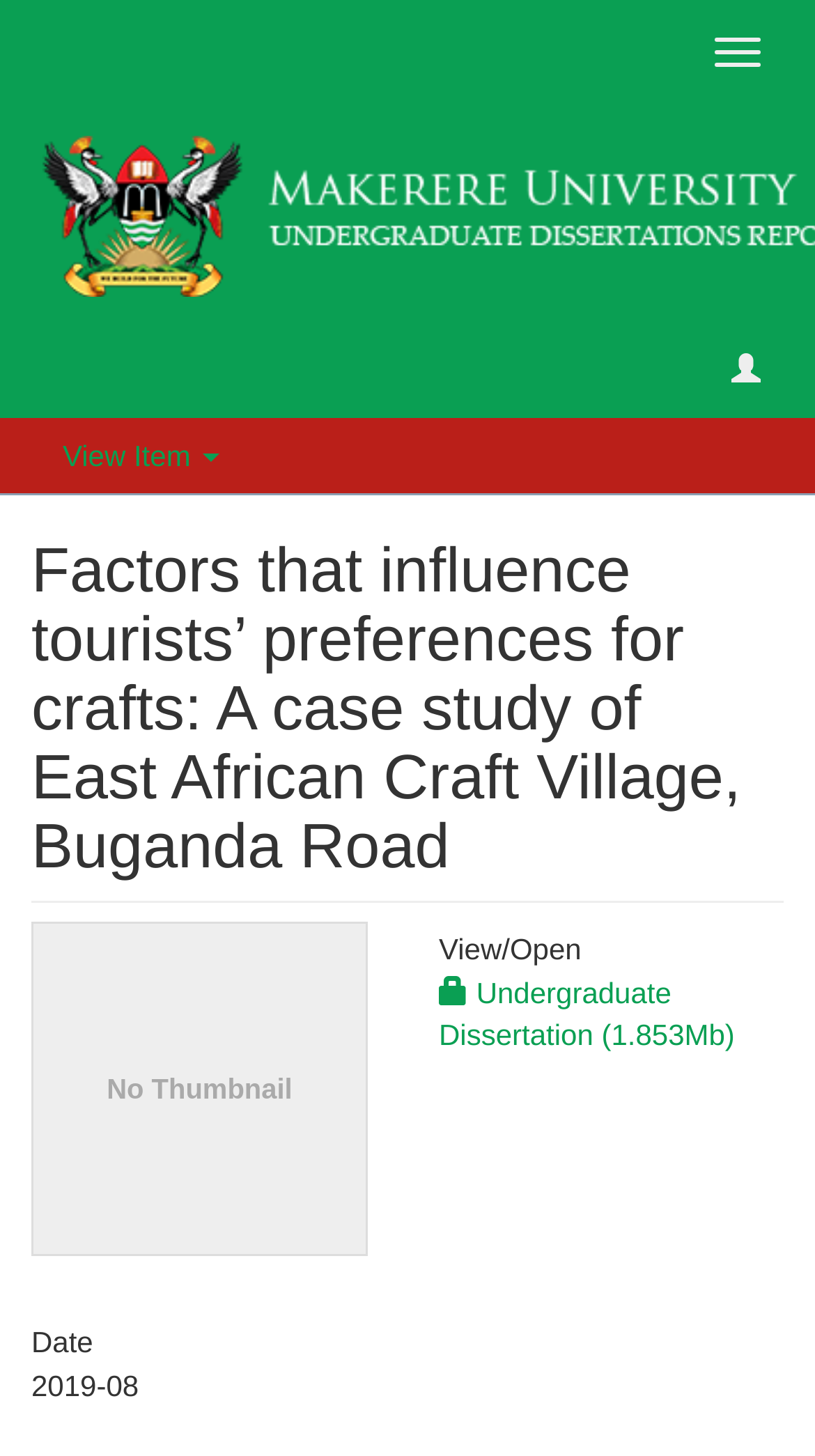Given the description Undergraduate Dissertation (1.853Mb), predict the bounding box coordinates of the UI element. Ensure the coordinates are in the format (top-left x, top-left y, bottom-right x, bottom-right y) and all values are between 0 and 1.

[0.538, 0.671, 0.902, 0.723]